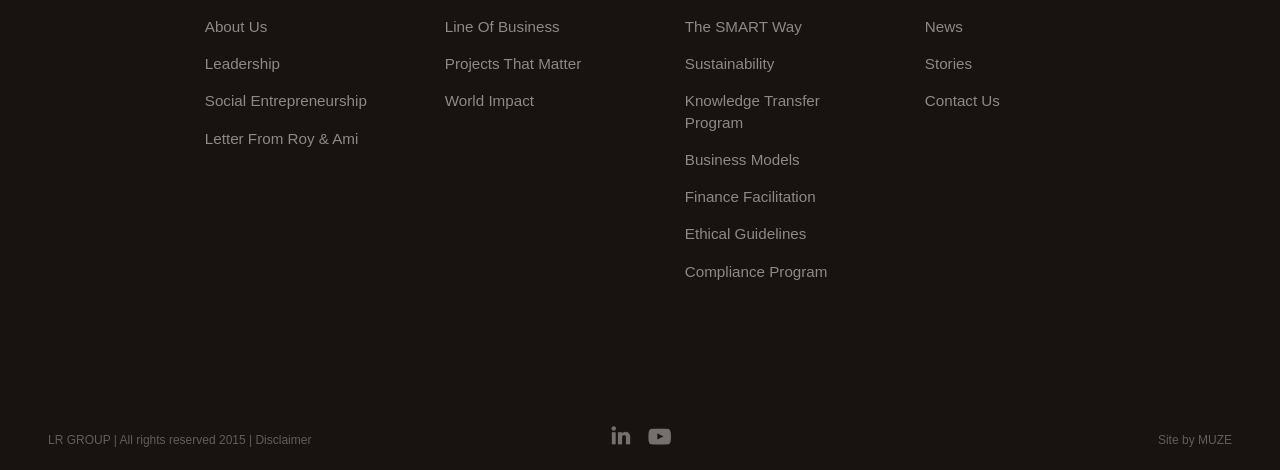Point out the bounding box coordinates of the section to click in order to follow this instruction: "visit the Disclaimer page".

[0.2, 0.921, 0.243, 0.951]